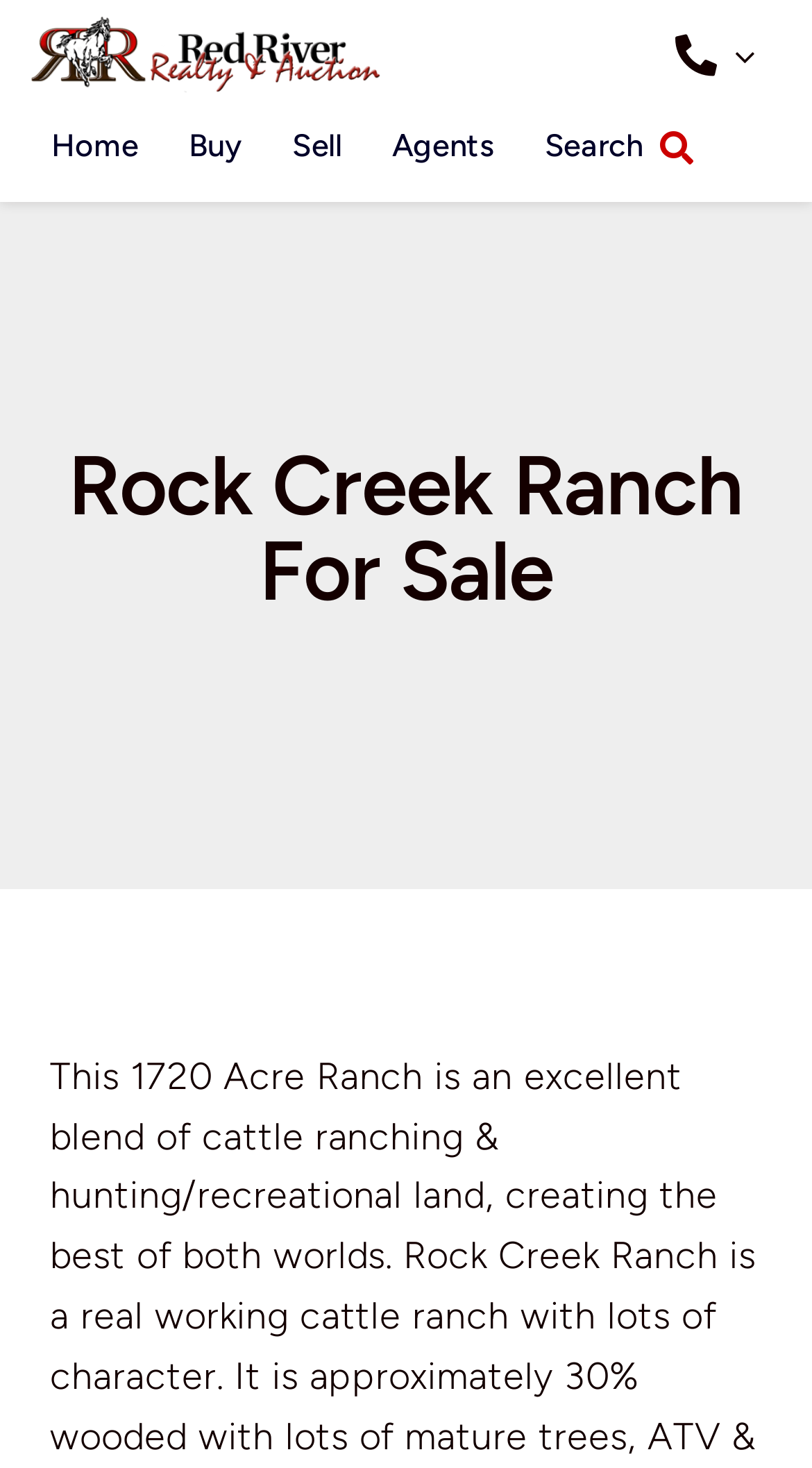Identify the first-level heading on the webpage and generate its text content.

Rock Creek Ranch For Sale